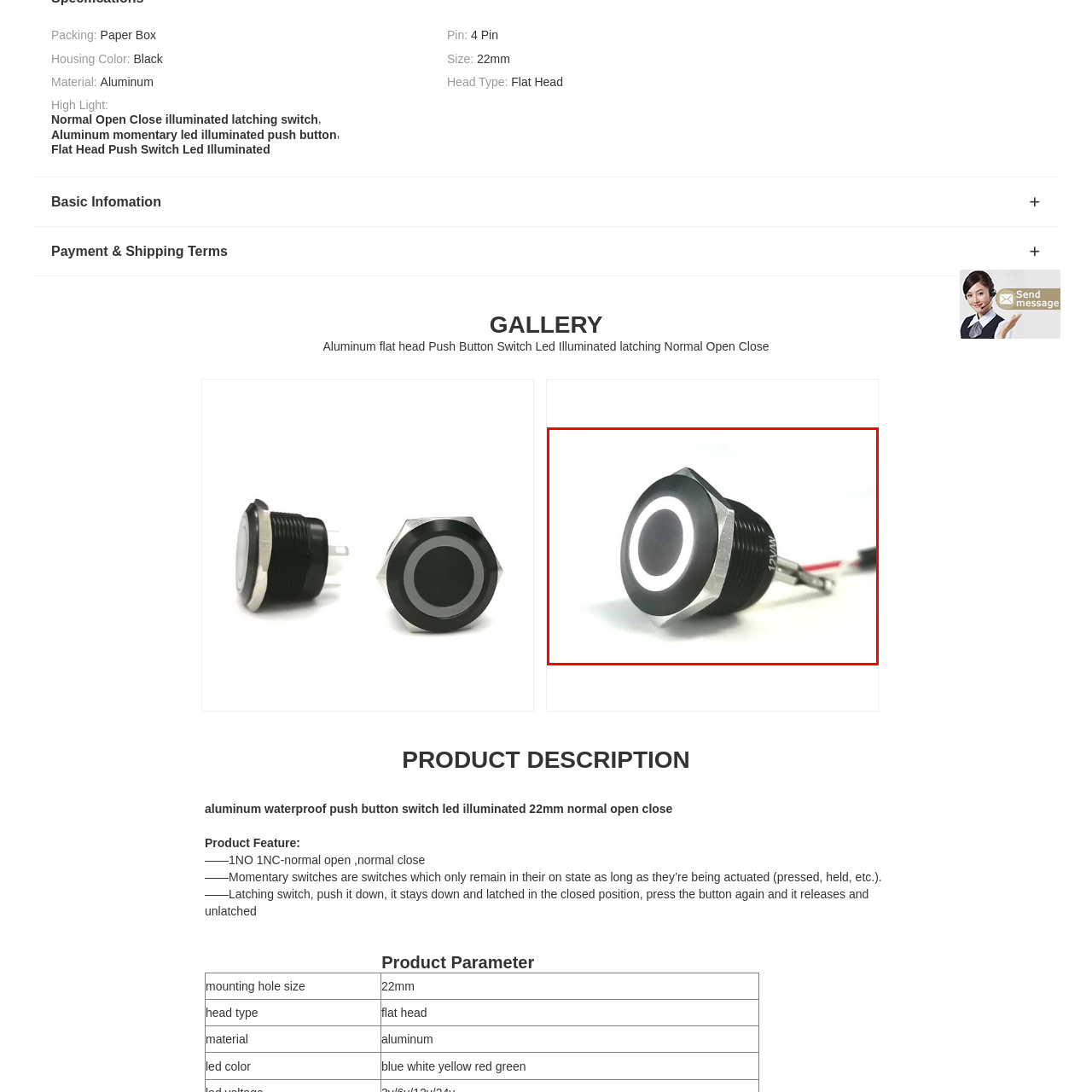Thoroughly describe the contents of the picture within the red frame.

The image showcases an aluminum flat head push button switch designed for LED illumination. The switch features a sleek black housing with a prominent circular button at its center, outlined by a bright LED ring that enhances visibility in low-light conditions. This particular model is designed for 22mm mounting, making it ideal for various applications, including automotive, industrial machinery, and DIY projects. The switch operates with a normal open close mechanism, allowing it to maintain its state while pressed, providing both versatility and reliability in usage. The visible wires suggest it is ready for connection to an electrical system, further emphasizing its functional design.